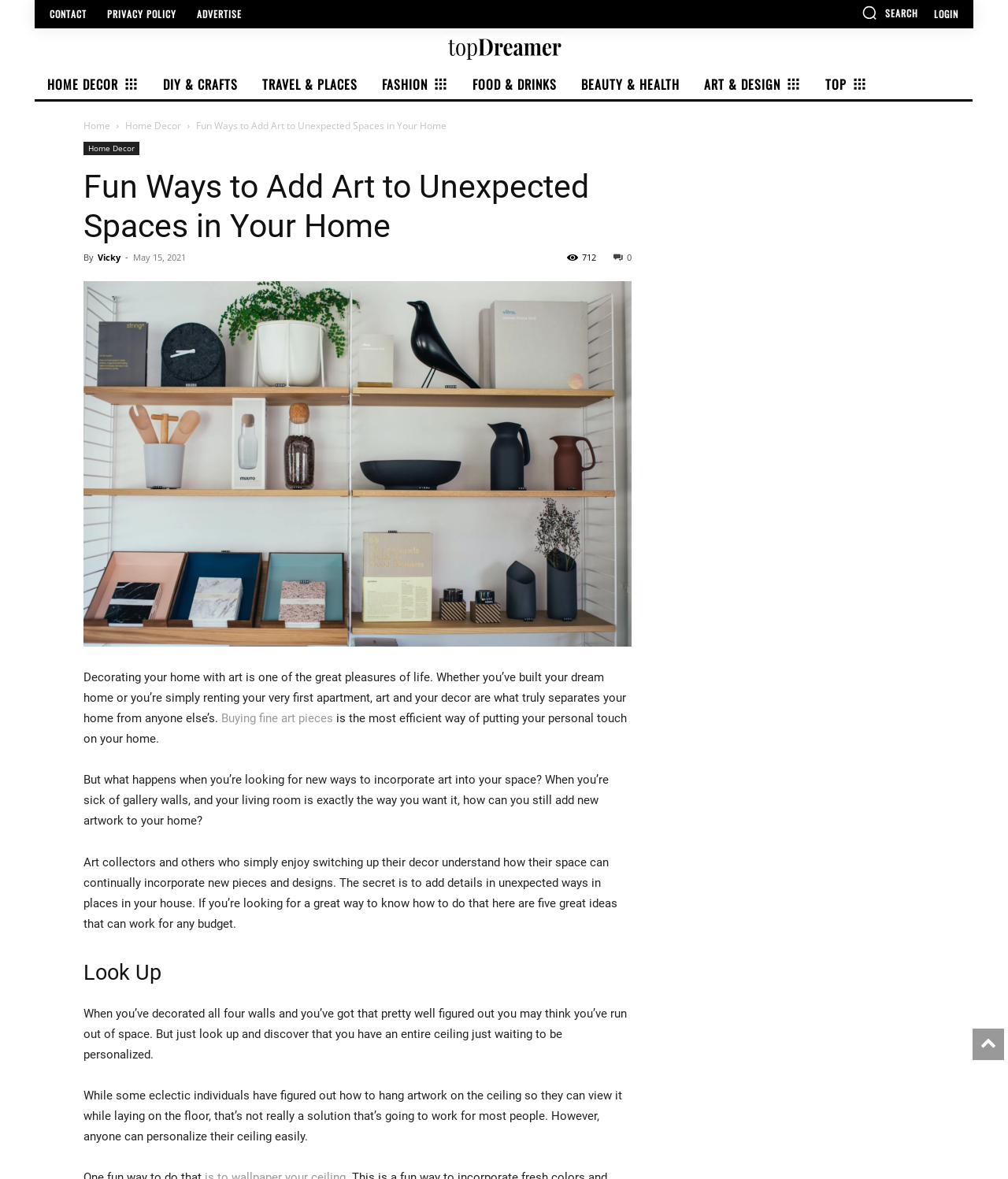Find the bounding box coordinates for the UI element whose description is: "Home Decor". The coordinates should be four float numbers between 0 and 1, in the format [left, top, right, bottom].

[0.083, 0.12, 0.138, 0.132]